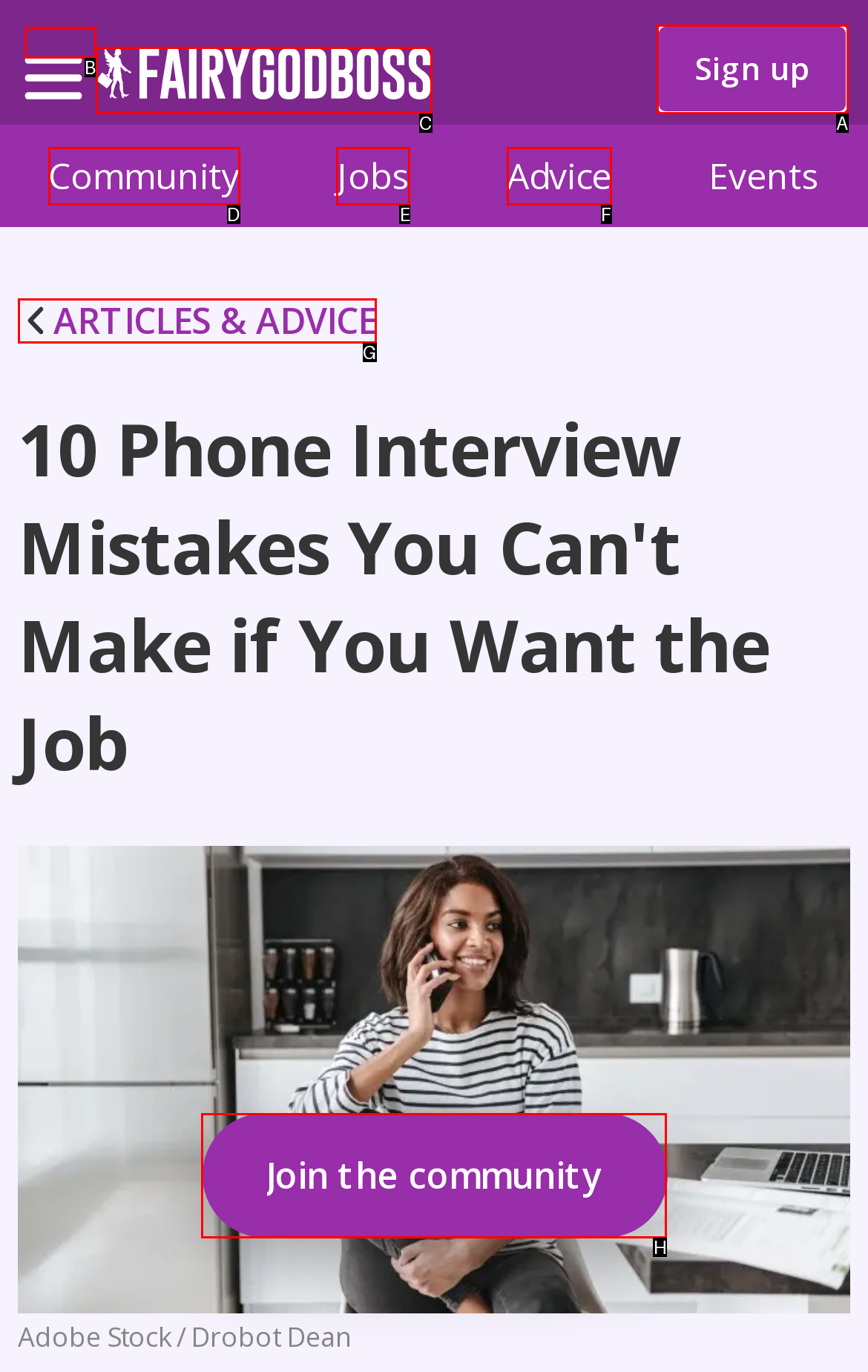Choose the option that matches the following description: Sign up
Reply with the letter of the selected option directly.

A